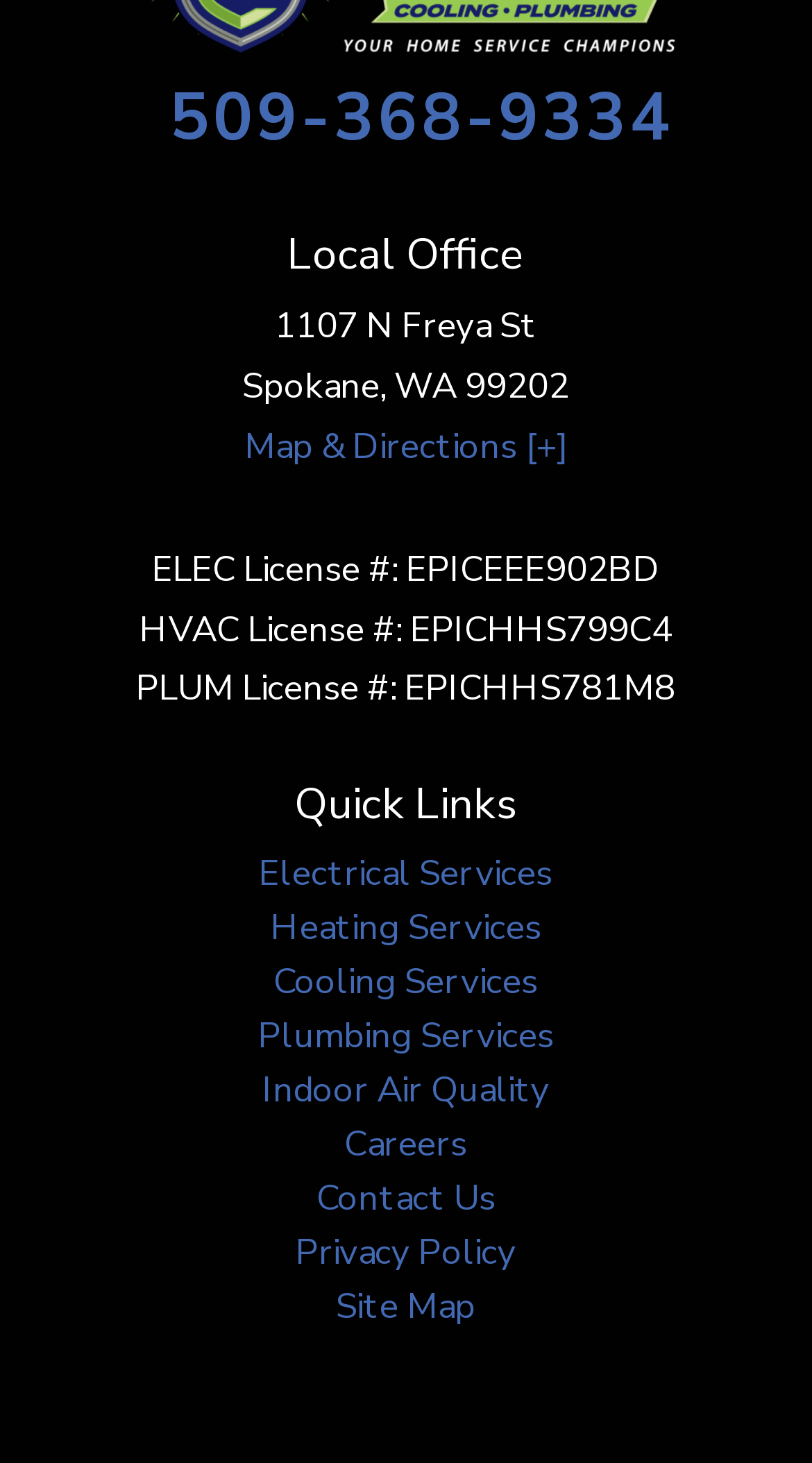What services are offered by the office?
Using the details from the image, give an elaborate explanation to answer the question.

I found the services by looking at the link elements 'Electrical Services', 'Heating Services', 'Cooling Services', 'Plumbing Services', and 'Indoor Air Quality' which are located under the 'Quick Links' heading.